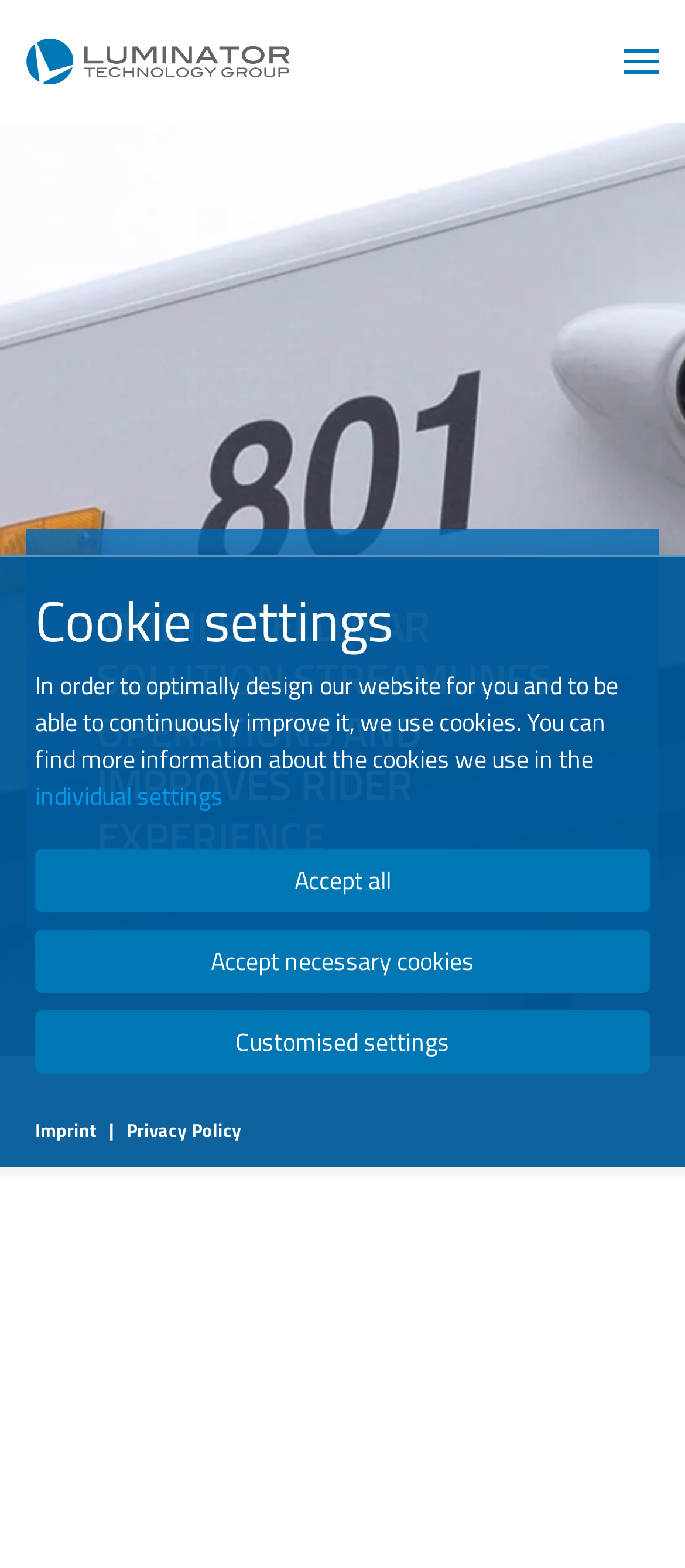Respond with a single word or phrase to the following question: What is the text of the first link on the webpage?

Skip to main content